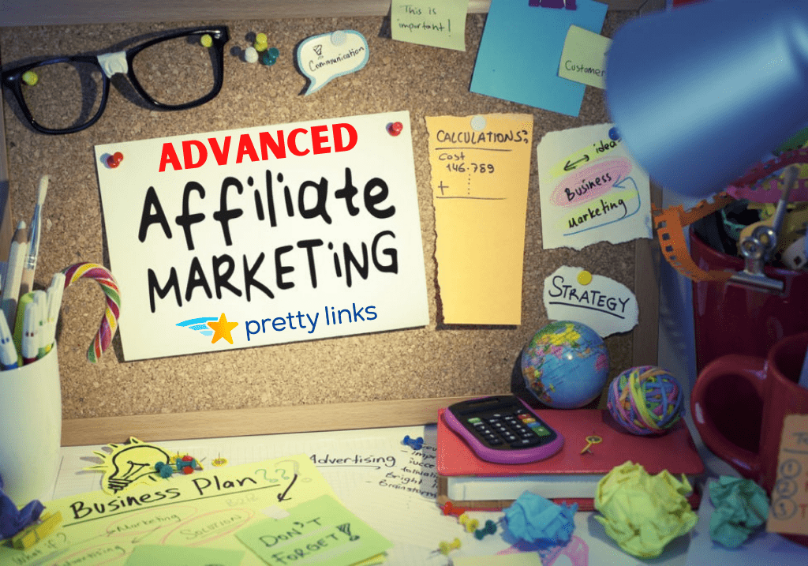Provide a thorough and detailed caption for the image.

The image showcases a vibrant workspace dedicated to affiliate marketing. Prominently displayed in the center is a corkboard with a large, eye-catching sign that reads "ADVANCED Affiliate MARKETING," adorned with a colorful logo from Pretty Links. Surrounding the sign are various sticky notes and reminders, emphasizing organization and strategy, including a note marked "Calculations," suggesting an analytical approach to planning. The workspace is further decorated with pencils, a globe, a calculator, and crumpled papers, reflecting a dynamic and creative environment. This setup highlights both the meticulous nature of affiliate marketing and the creativity required to succeed in the field.